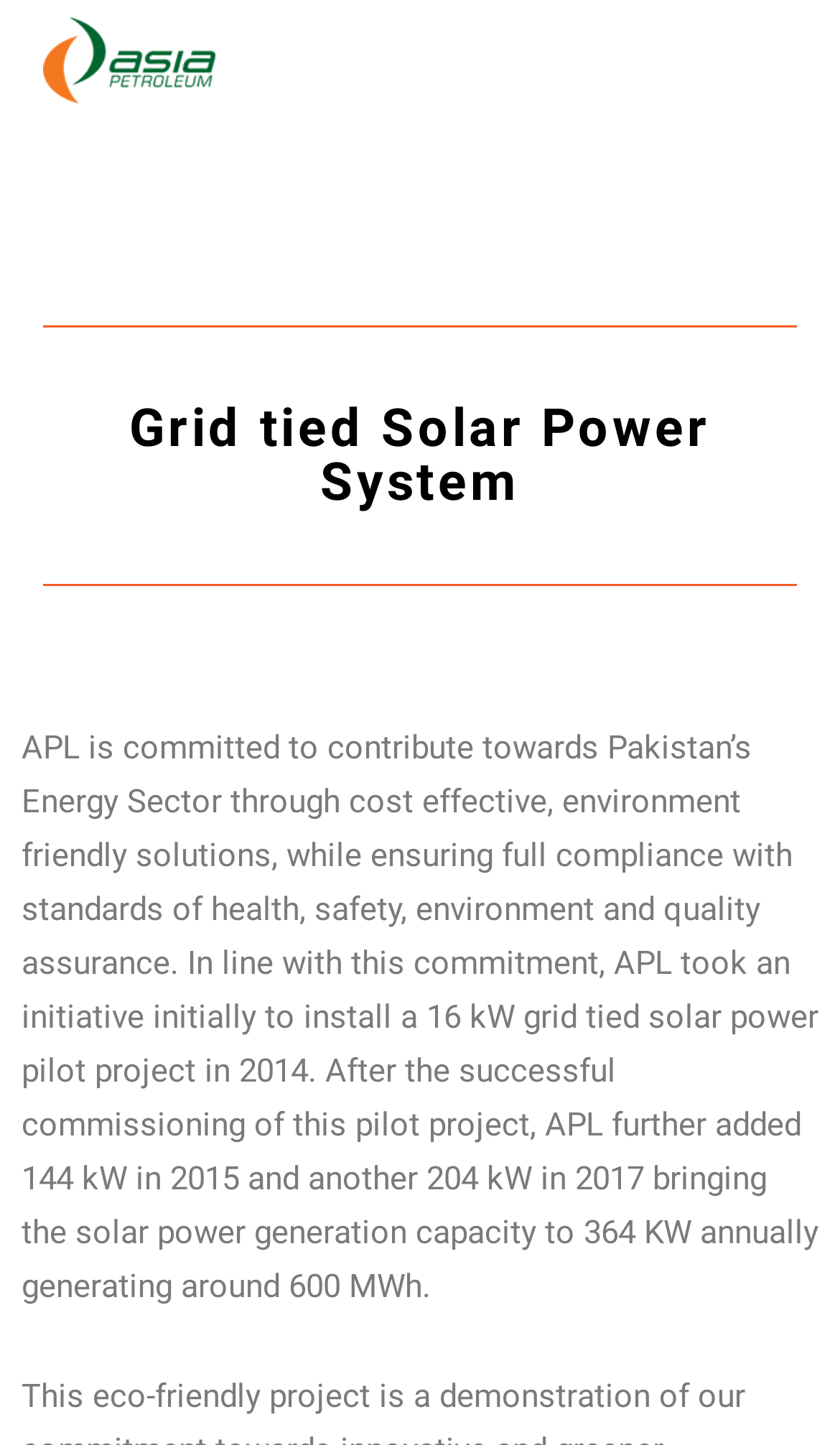Please locate the UI element described by "title="Asia Petroleum Limited"" and provide its bounding box coordinates.

[0.05, 0.024, 0.255, 0.056]